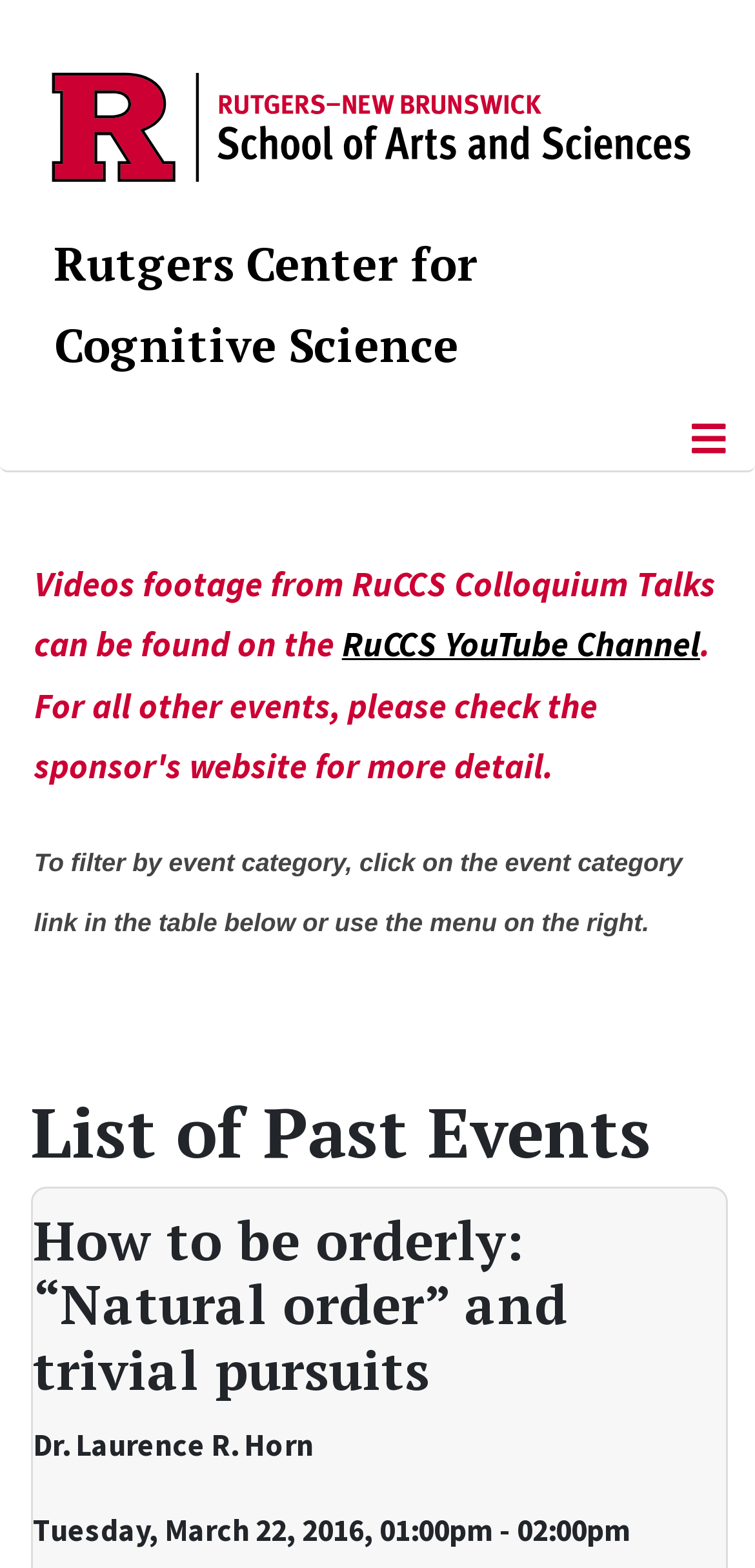Locate the bounding box coordinates for the element described below: "Rutgers Center for Cognitive Science". The coordinates must be four float values between 0 and 1, formatted as [left, top, right, bottom].

[0.072, 0.148, 0.633, 0.24]